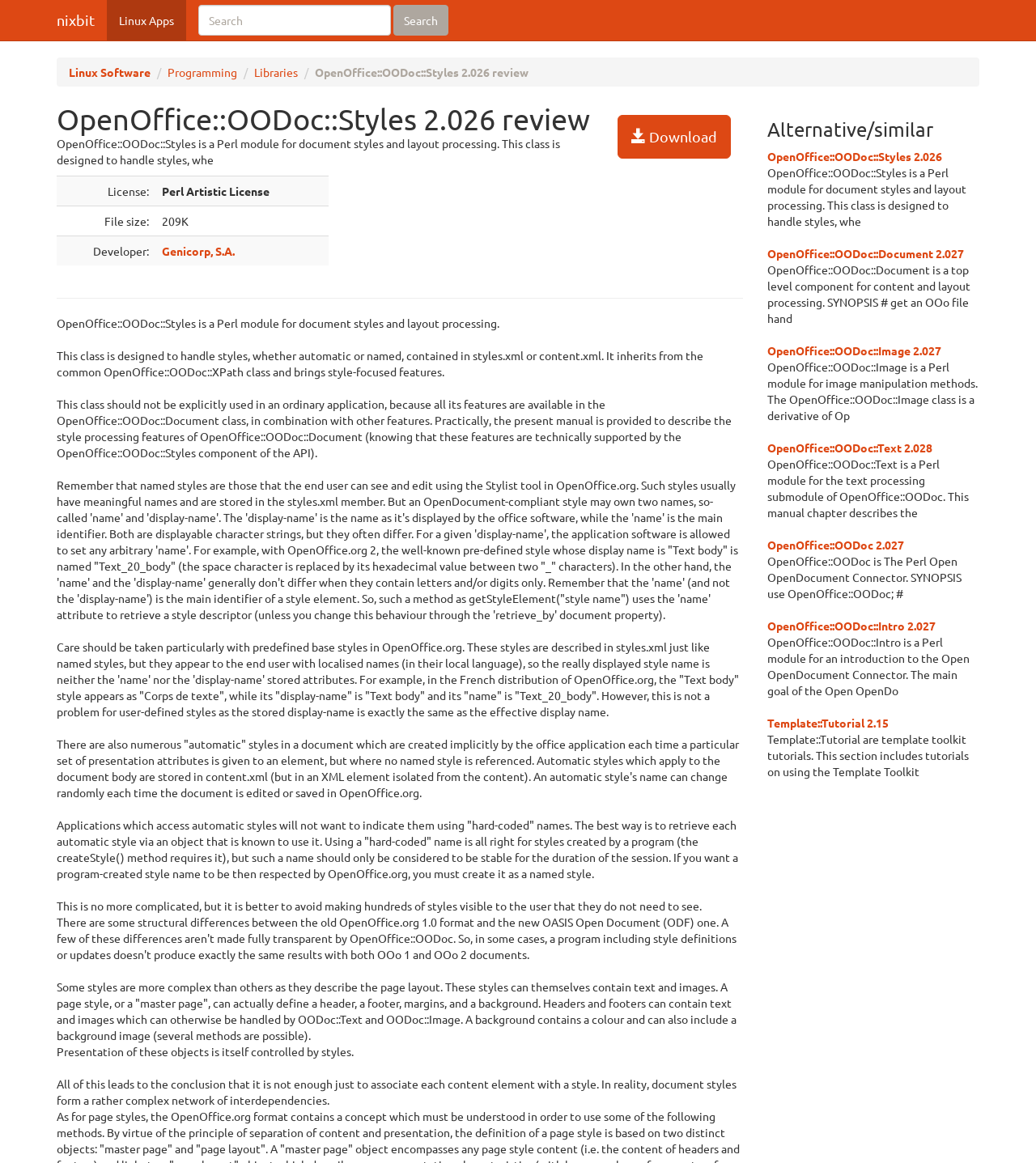Use a single word or phrase to respond to the question:
What is the file size of OpenOffice::OODoc::Styles?

209K